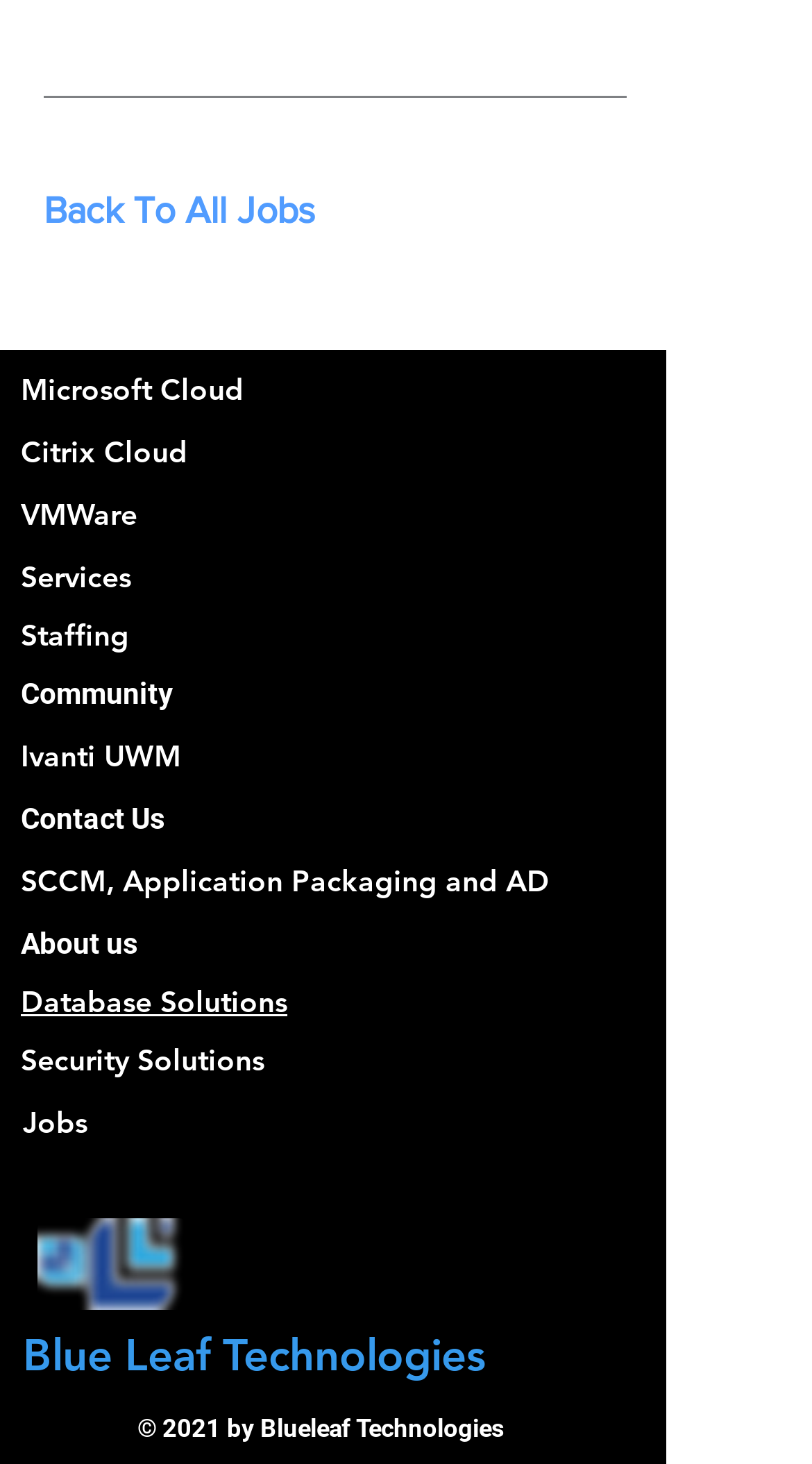Please give a succinct answer using a single word or phrase:
What is the logo image file name?

BlueLeafLogoTransparent.png